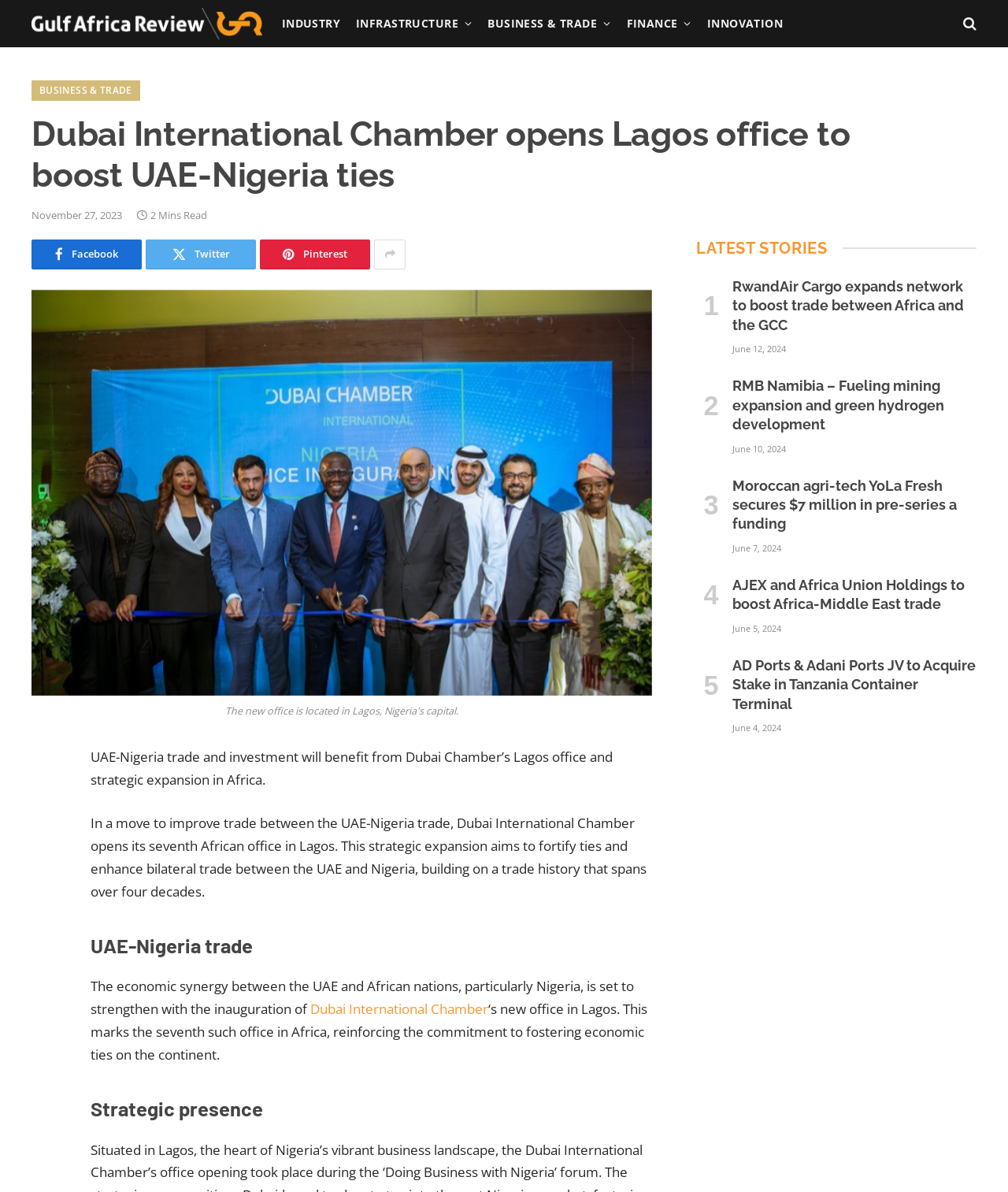Identify the bounding box coordinates for the UI element described as follows: Business & Trade. Use the format (top-left x, top-left y, bottom-right x, bottom-right y) and ensure all values are floating point numbers between 0 and 1.

[0.031, 0.067, 0.139, 0.085]